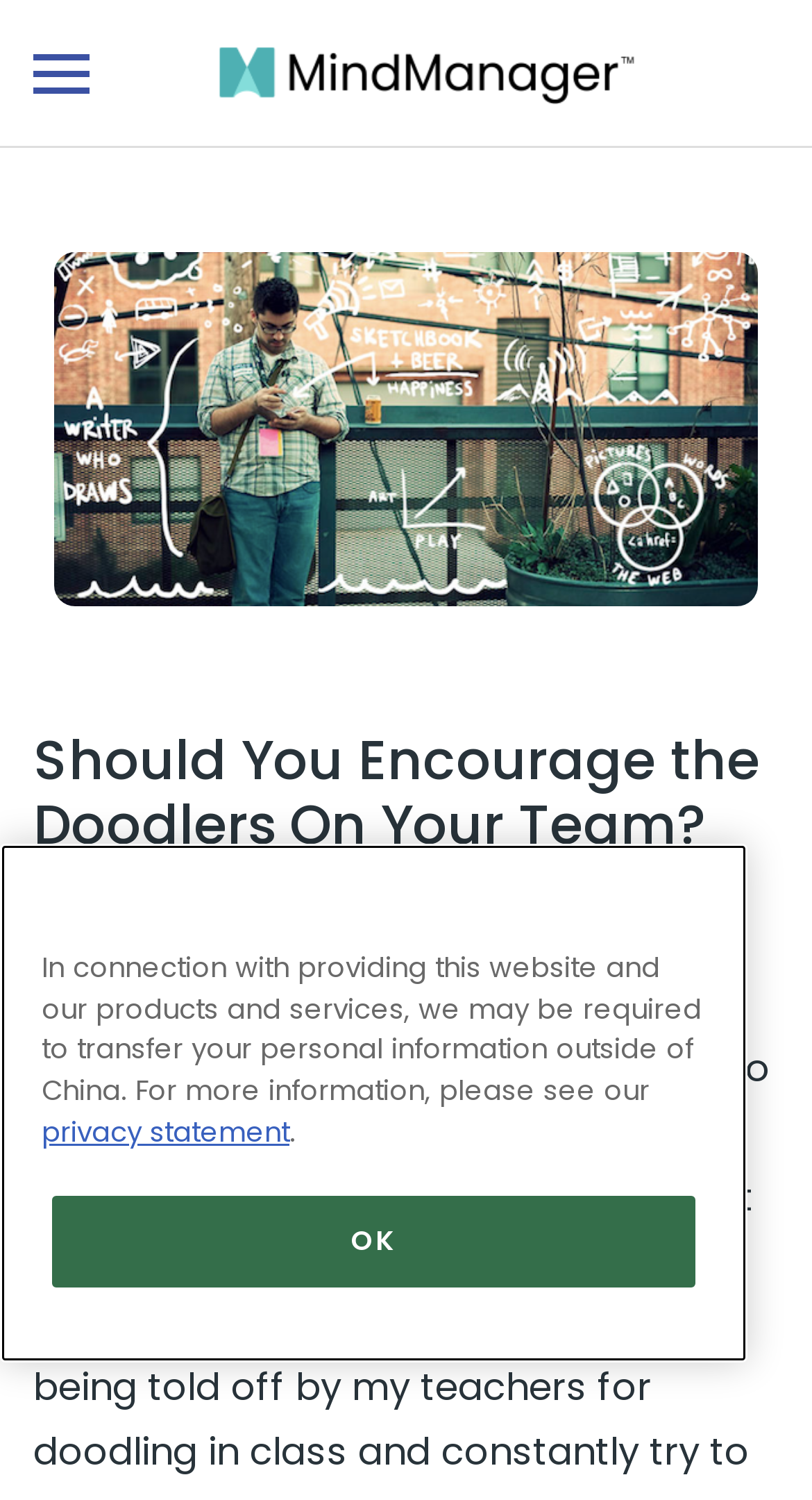Locate the UI element described by OK and provide its bounding box coordinates. Use the format (top-left x, top-left y, bottom-right x, bottom-right y) with all values as floating point numbers between 0 and 1.

[0.064, 0.879, 0.856, 0.941]